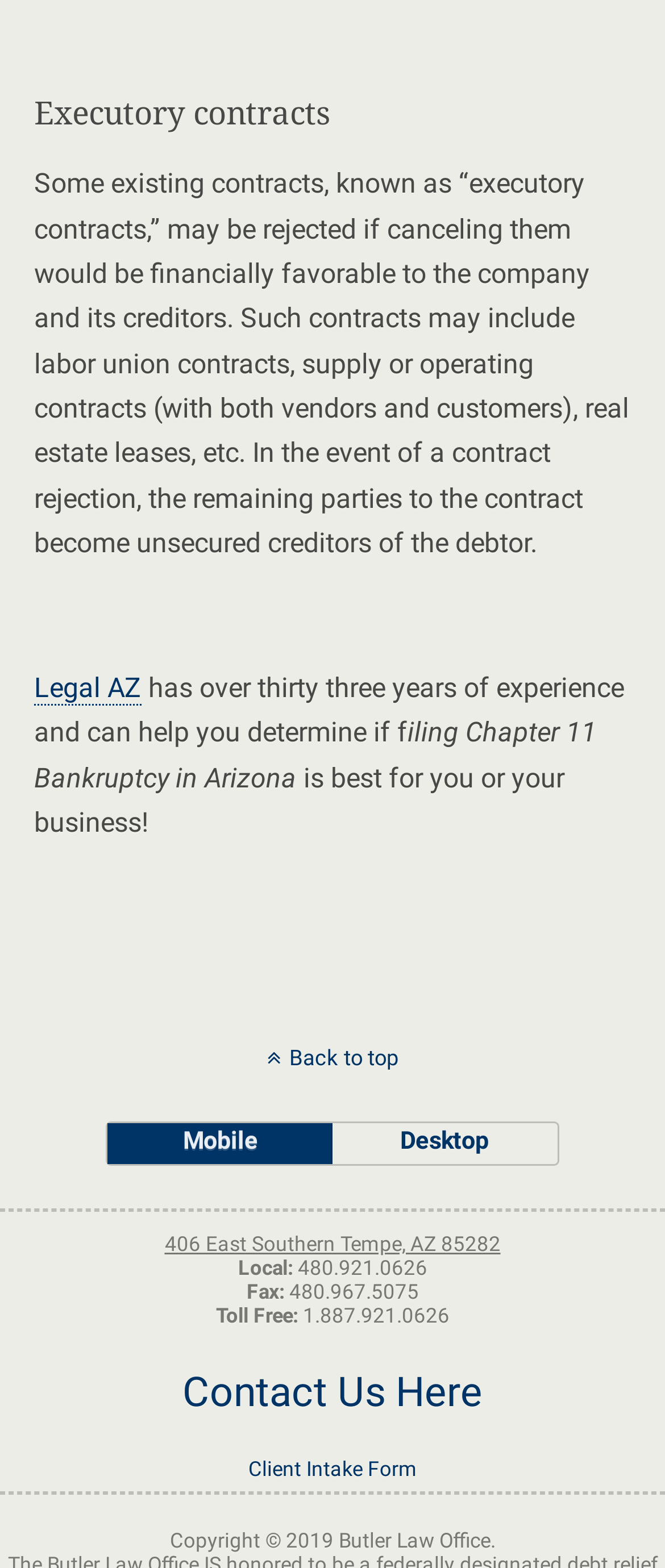Given the content of the image, can you provide a detailed answer to the question?
What is the purpose of the webpage?

Based on the content of the webpage, it appears that the purpose of the webpage is to provide information about Chapter 11 Bankruptcy, including the process of filing and the potential benefits and drawbacks. The webpage also seems to be promoting the services of the Butler Law Office in this regard.